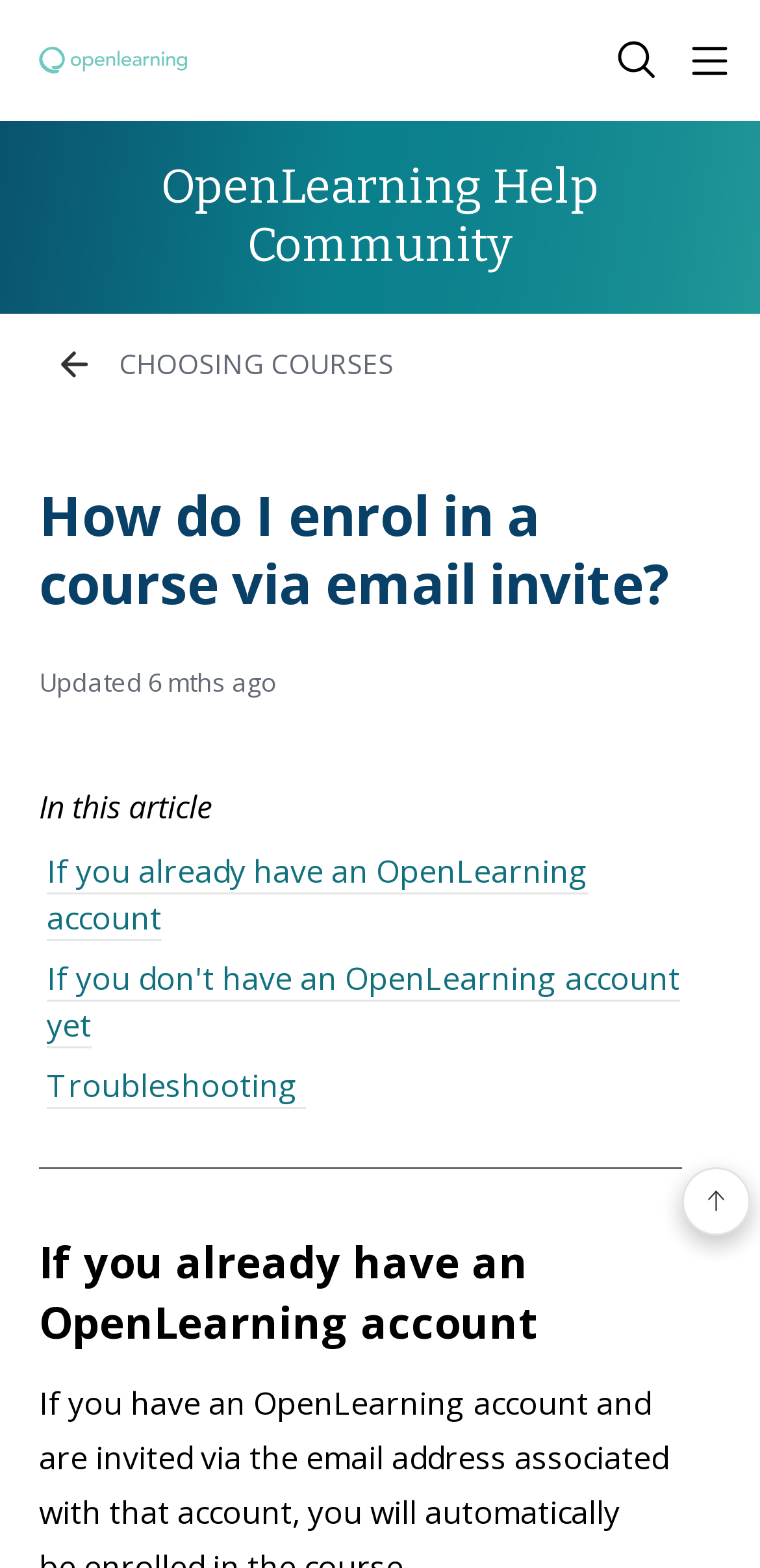Refer to the screenshot and answer the following question in detail:
What is the name of the help community?

I found the answer by looking at the heading element with the text 'OpenLearning Help Community' which is located at the top of the webpage.